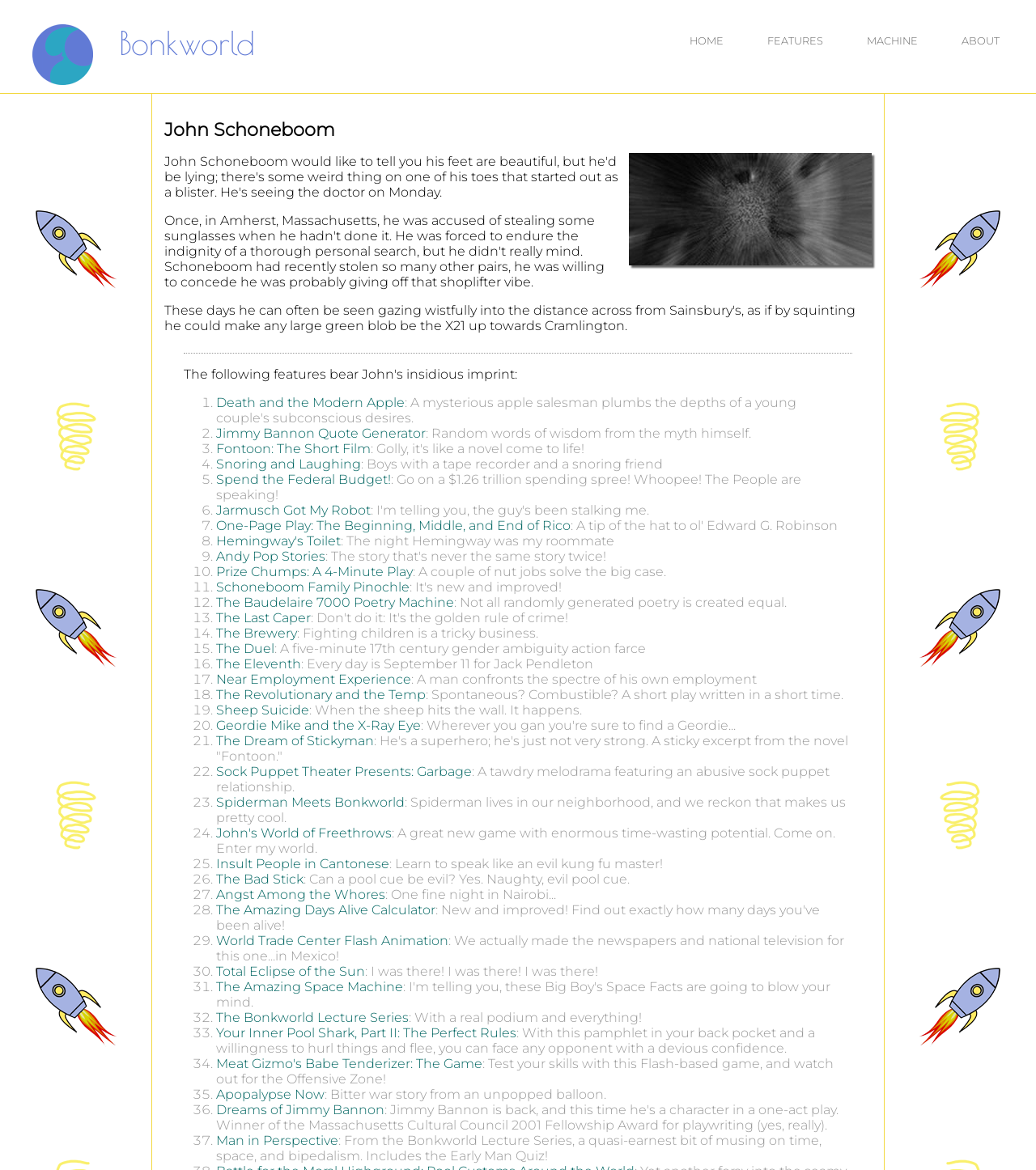Determine the bounding box coordinates of the element's region needed to click to follow the instruction: "Play the game Spend the Federal Budget!". Provide these coordinates as four float numbers between 0 and 1, formatted as [left, top, right, bottom].

[0.209, 0.403, 0.378, 0.416]